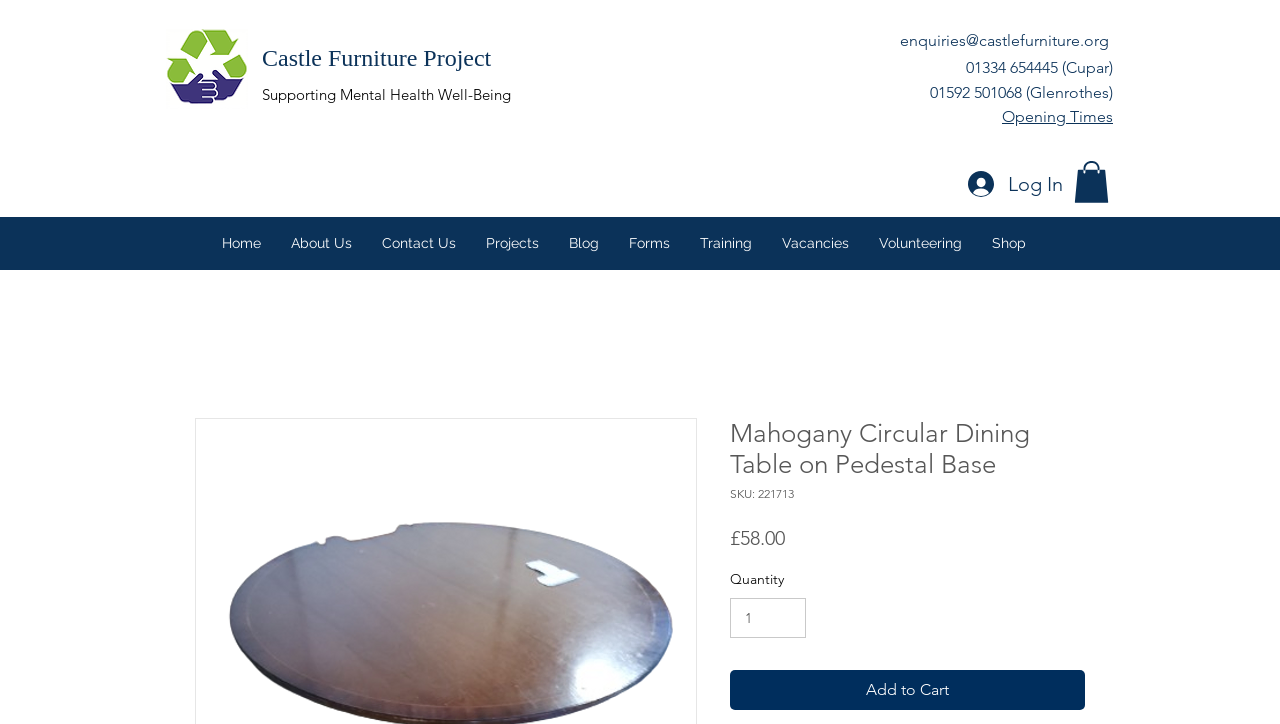What is the phone number for Cupar?
Answer the question with a single word or phrase derived from the image.

01334 654445